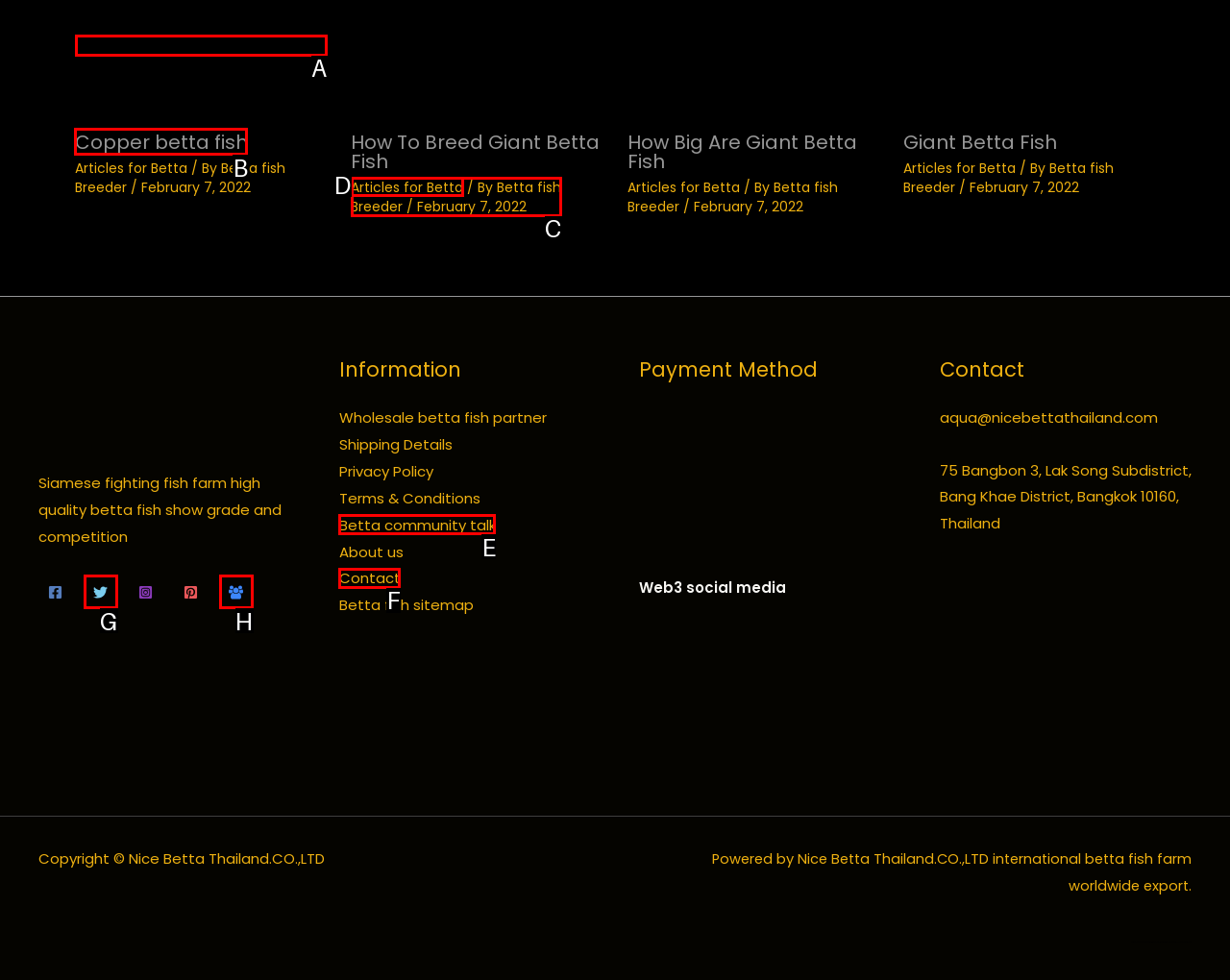Which option should be clicked to complete this task: Read more about Copper betta fish
Reply with the letter of the correct choice from the given choices.

A